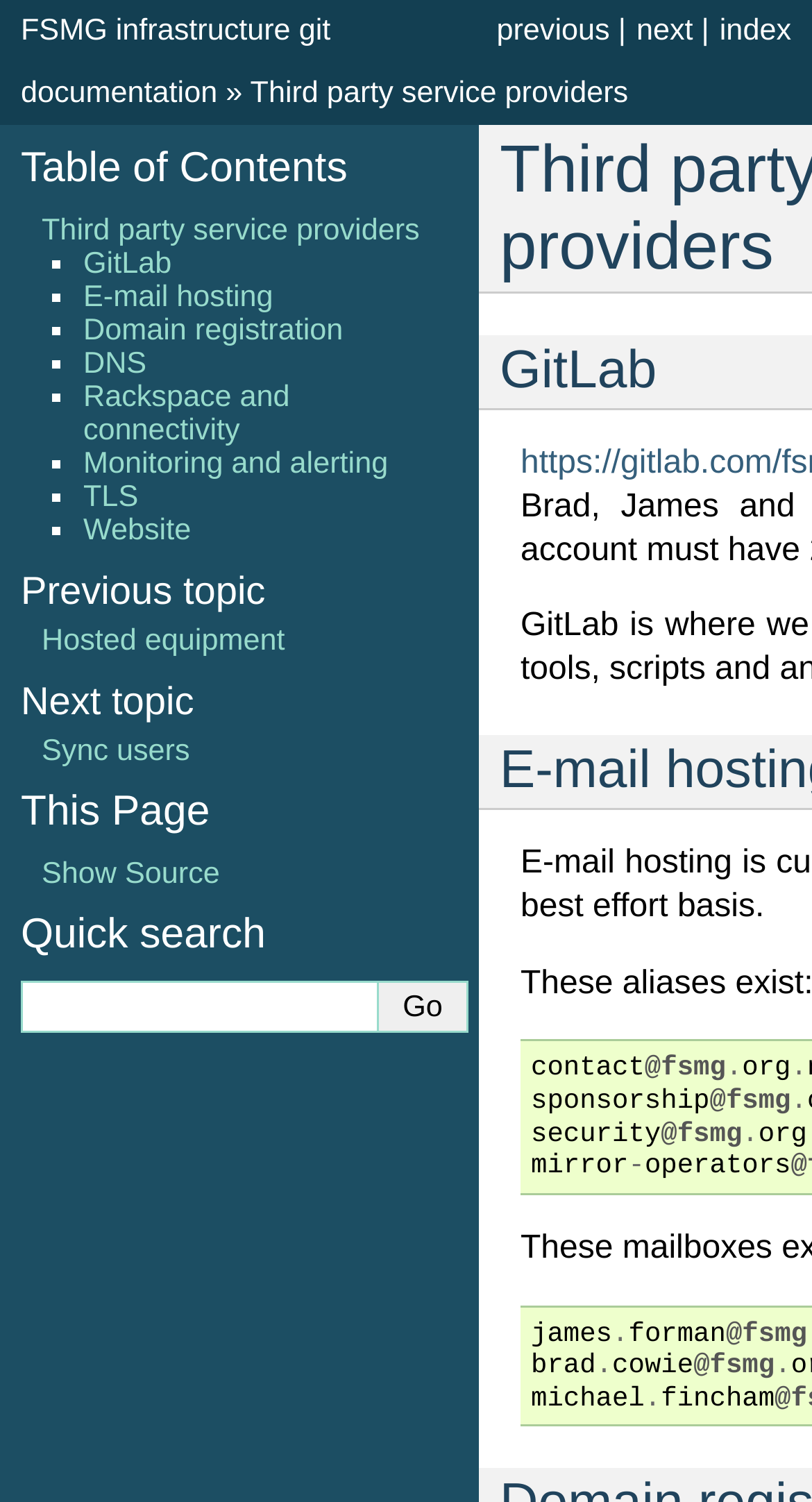Could you indicate the bounding box coordinates of the region to click in order to complete this instruction: "go to index".

[0.886, 0.01, 0.974, 0.032]